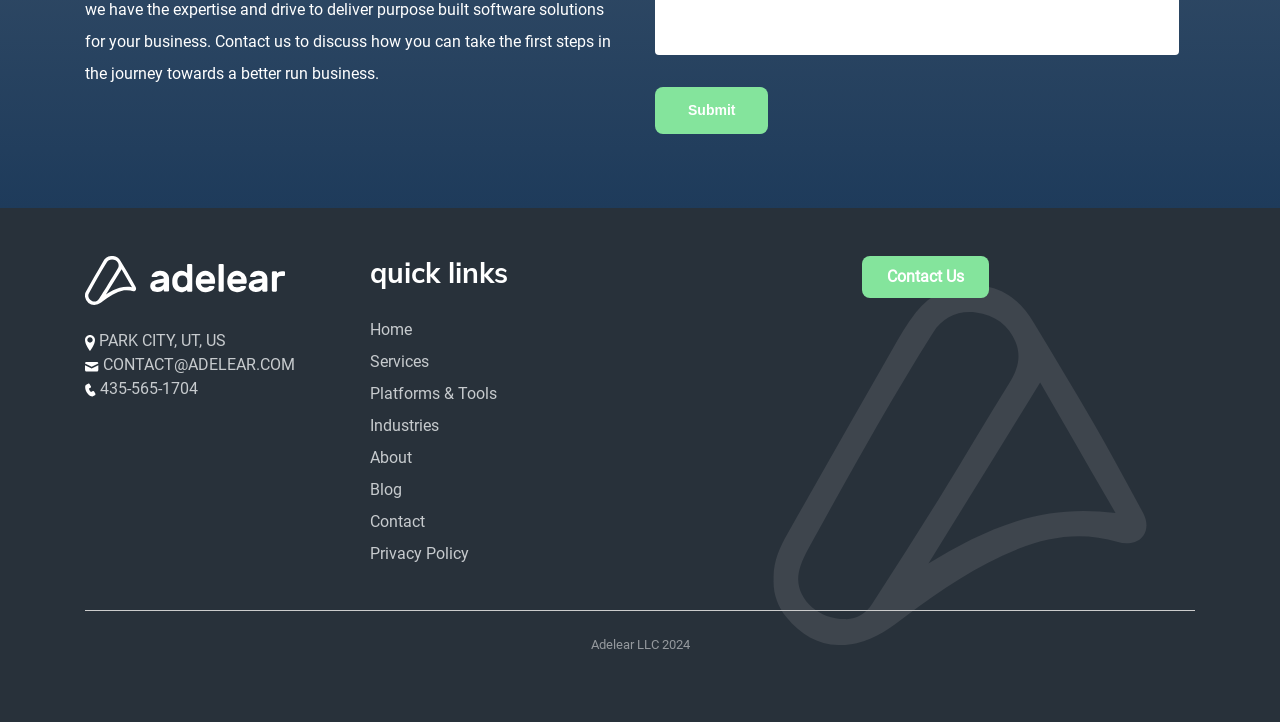Please reply to the following question with a single word or a short phrase:
What is the company name?

Adelear